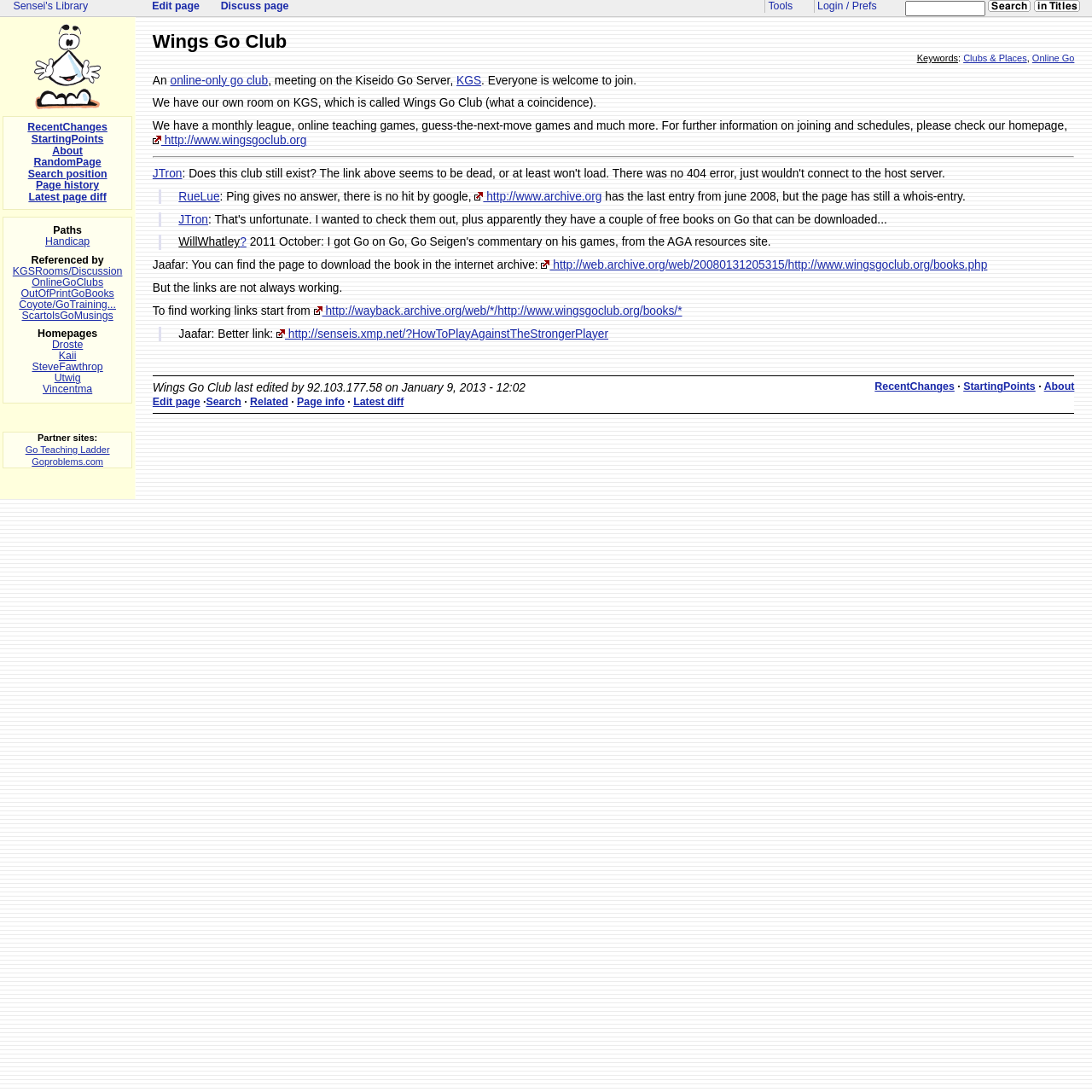Please give a succinct answer using a single word or phrase:
What is the purpose of the Wings Go Club?

Online teaching games and more